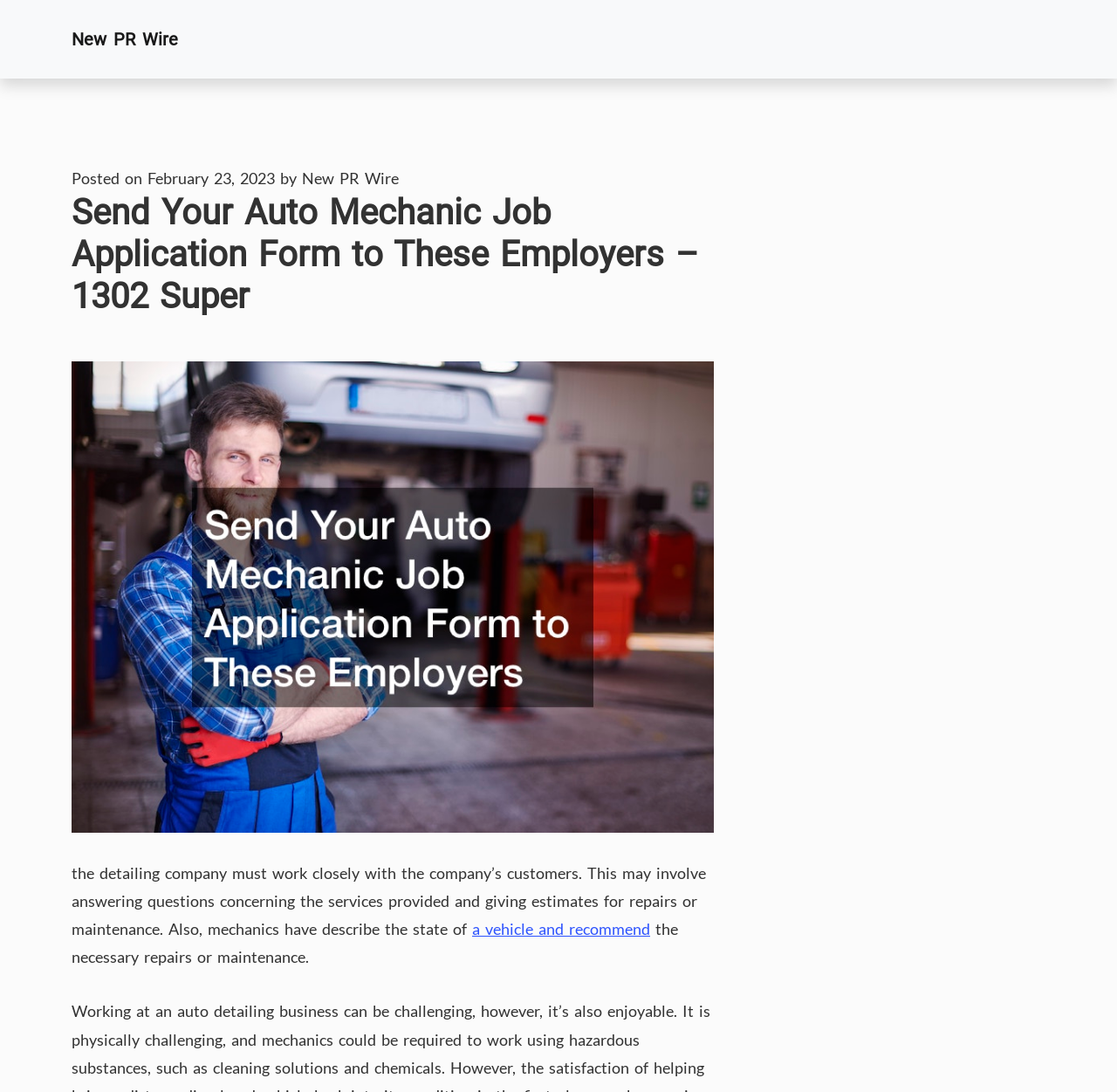What is the role of the detailing company?
Using the picture, provide a one-word or short phrase answer.

Work closely with customers